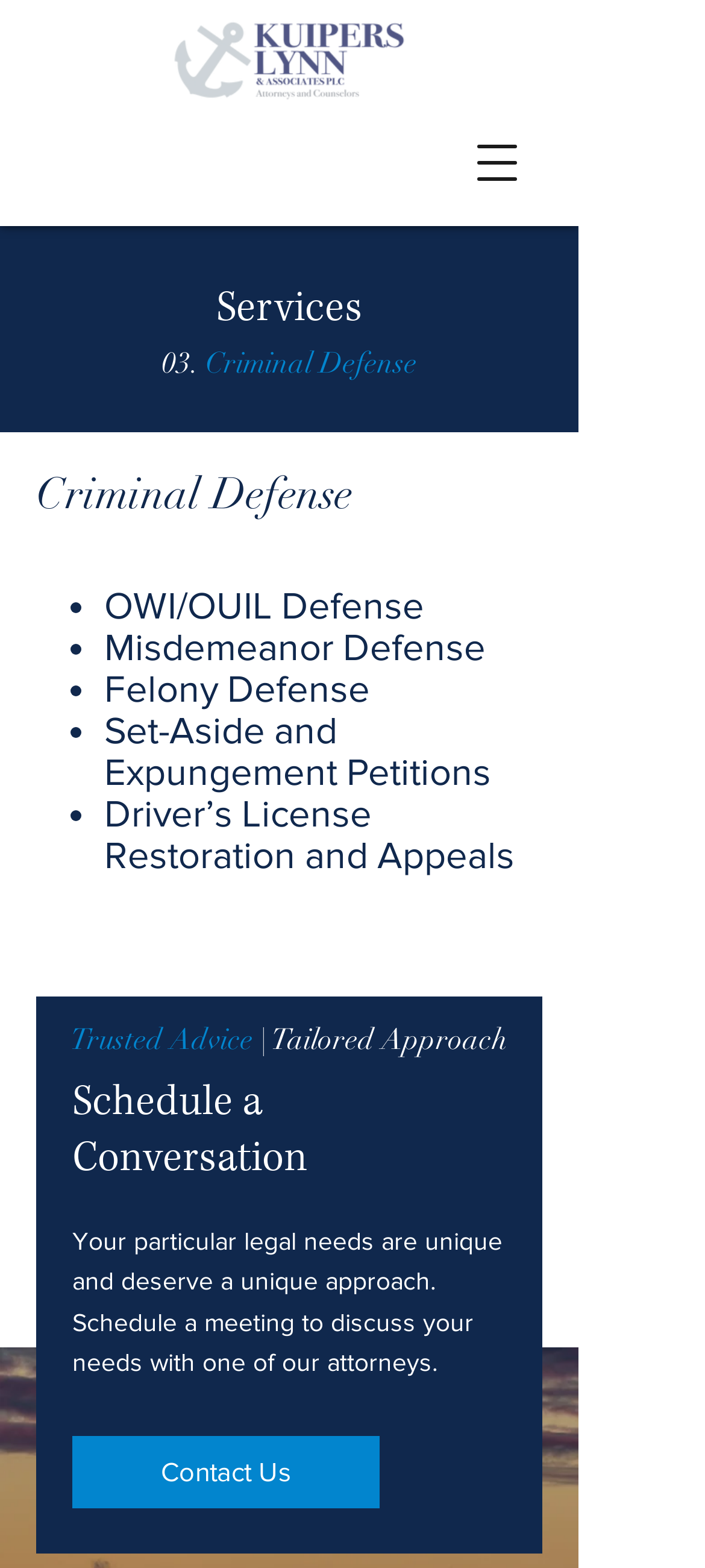What services are provided by Kuipers Lynn & Associates?
Please analyze the image and answer the question with as much detail as possible.

Kuipers Lynn & Associates provides a range of criminal defense services, including OWI/OUIL Defense, Misdemeanor Defense, Felony Defense, Set-Aside and Expungement Petitions, and Driver’s License Restoration and Appeals, as listed on the webpage.